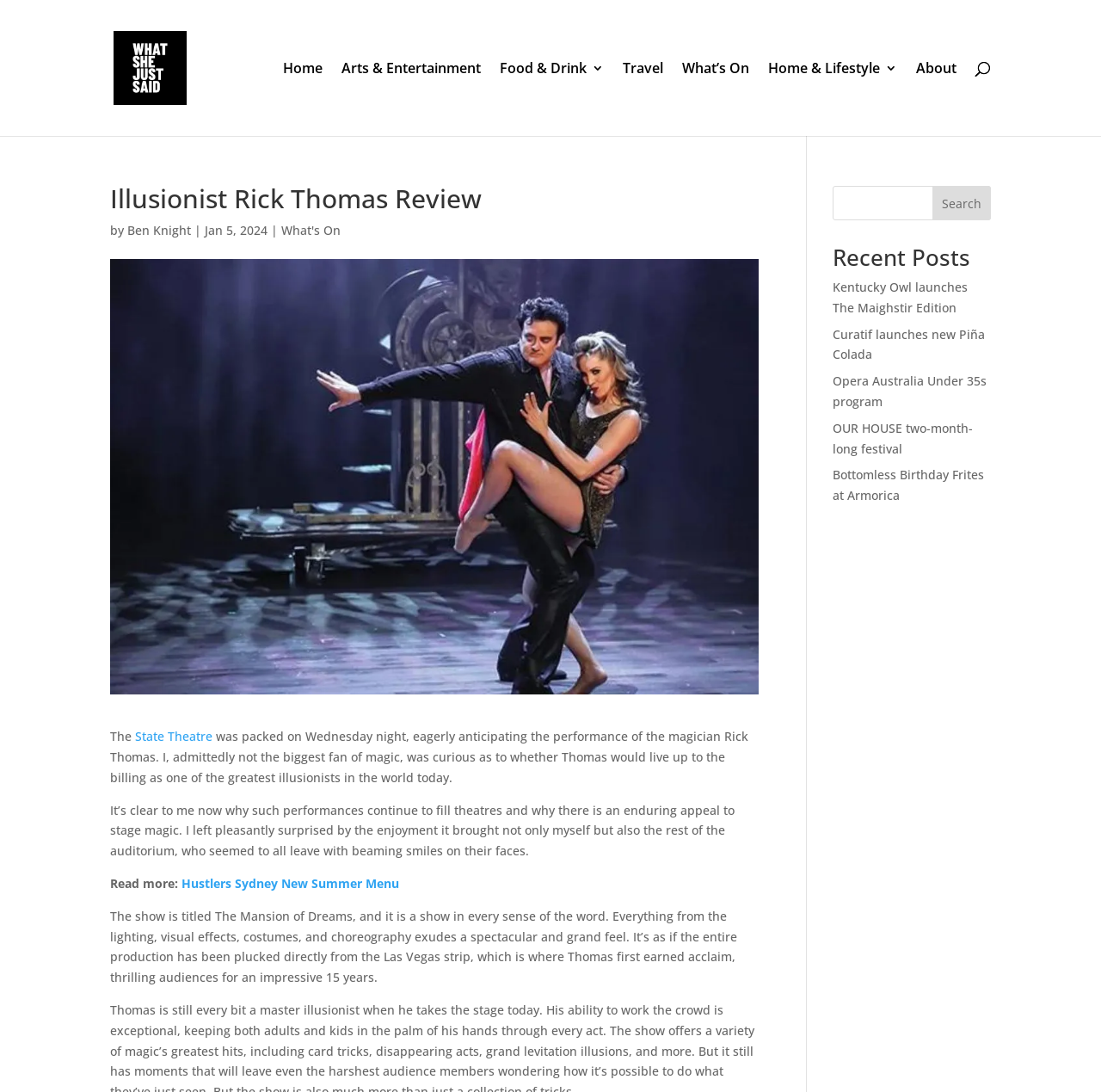Please provide the bounding box coordinates for the element that needs to be clicked to perform the instruction: "Read the review of Illusionist Rick Thomas". The coordinates must consist of four float numbers between 0 and 1, formatted as [left, top, right, bottom].

[0.1, 0.667, 0.68, 0.719]